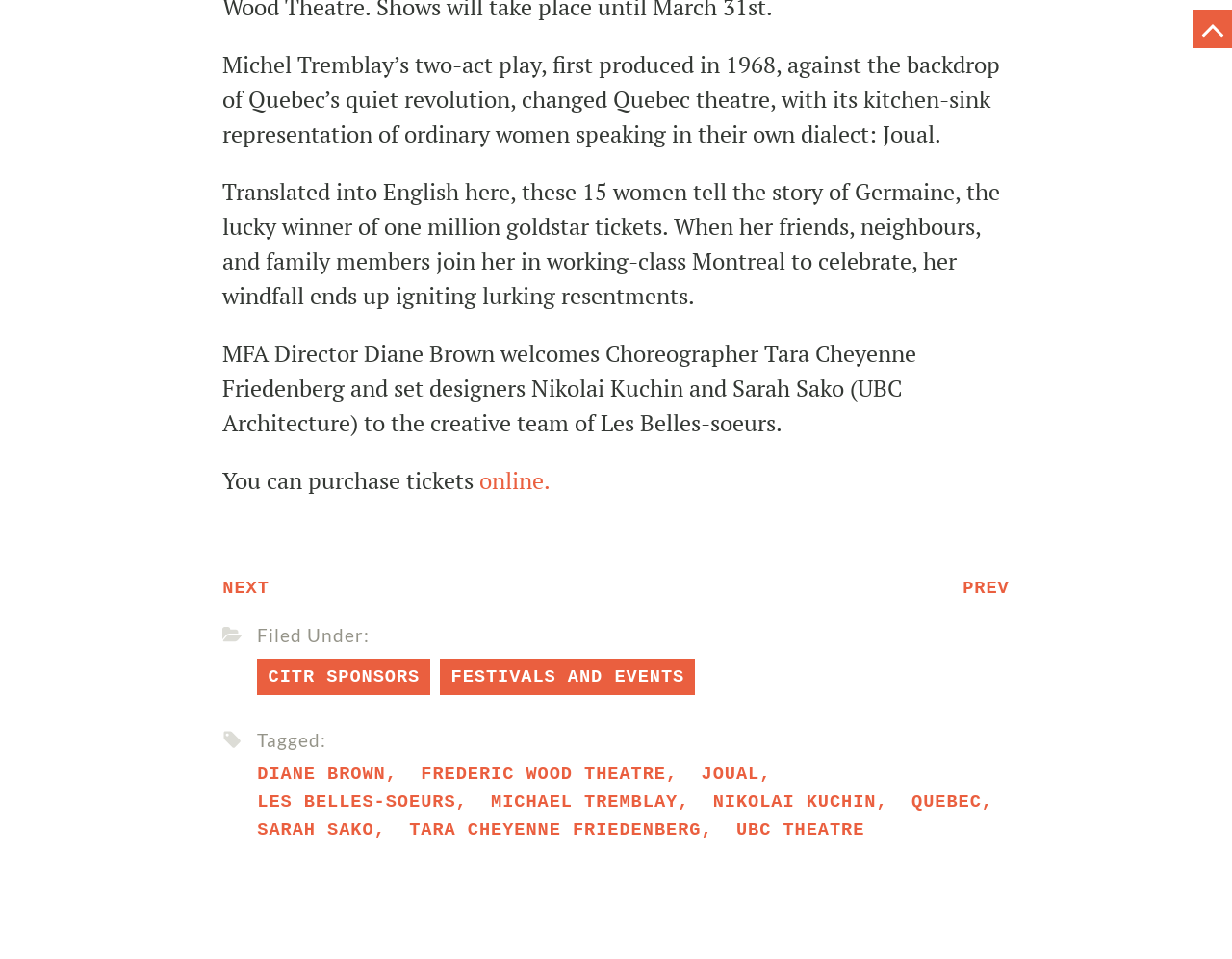How many images are on the page?
By examining the image, provide a one-word or phrase answer.

3